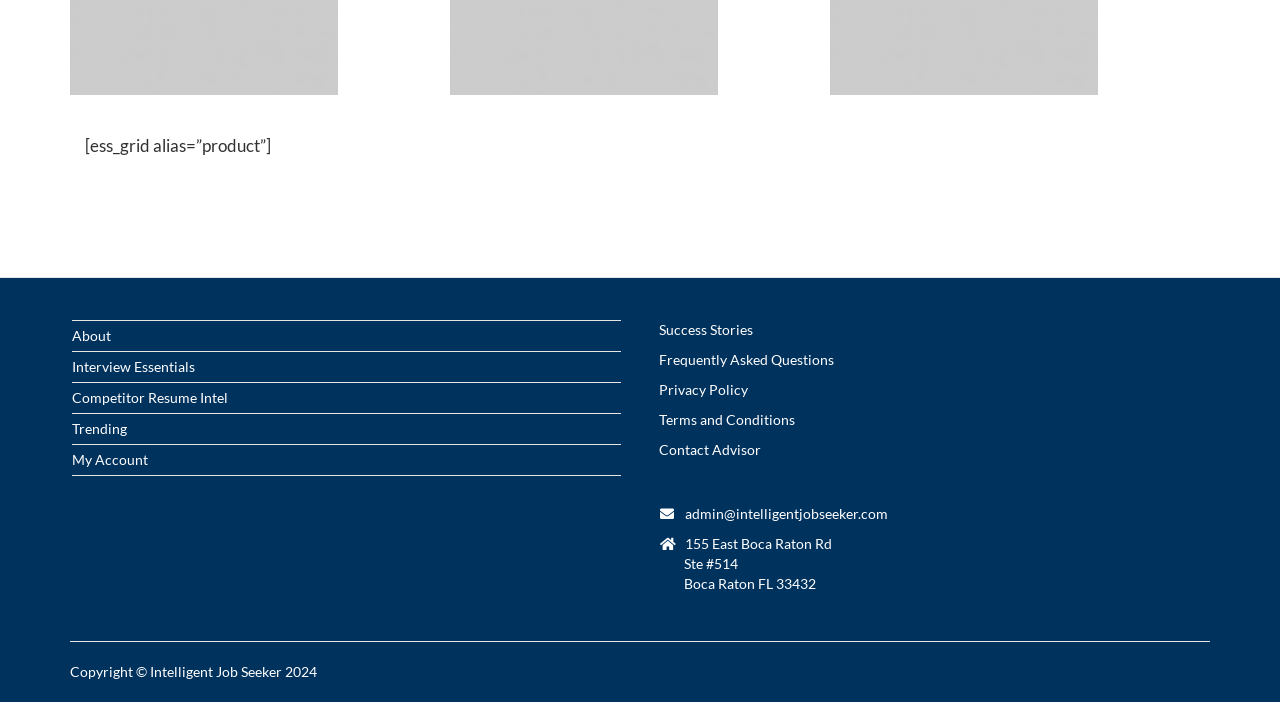Can you specify the bounding box coordinates of the area that needs to be clicked to fulfill the following instruction: "contact Advisor"?

[0.515, 0.628, 0.595, 0.652]